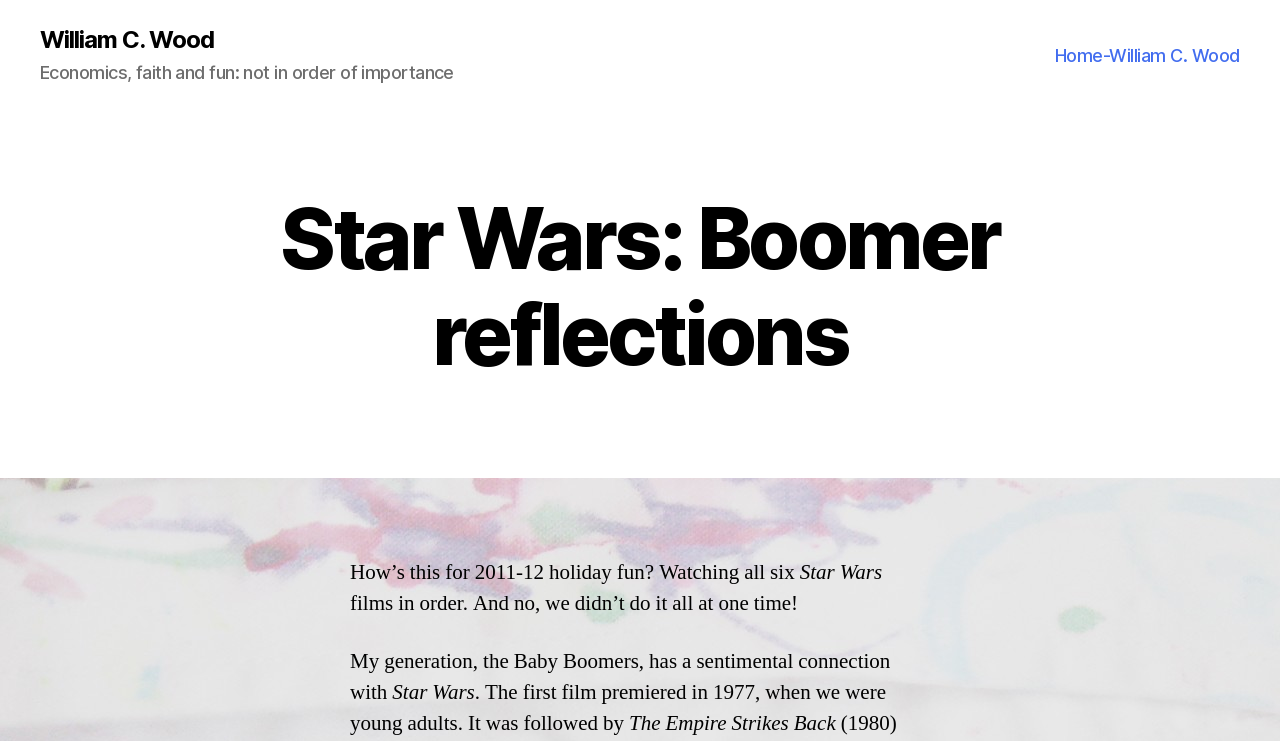Extract the main heading from the webpage content.

Star Wars: Boomer reflections